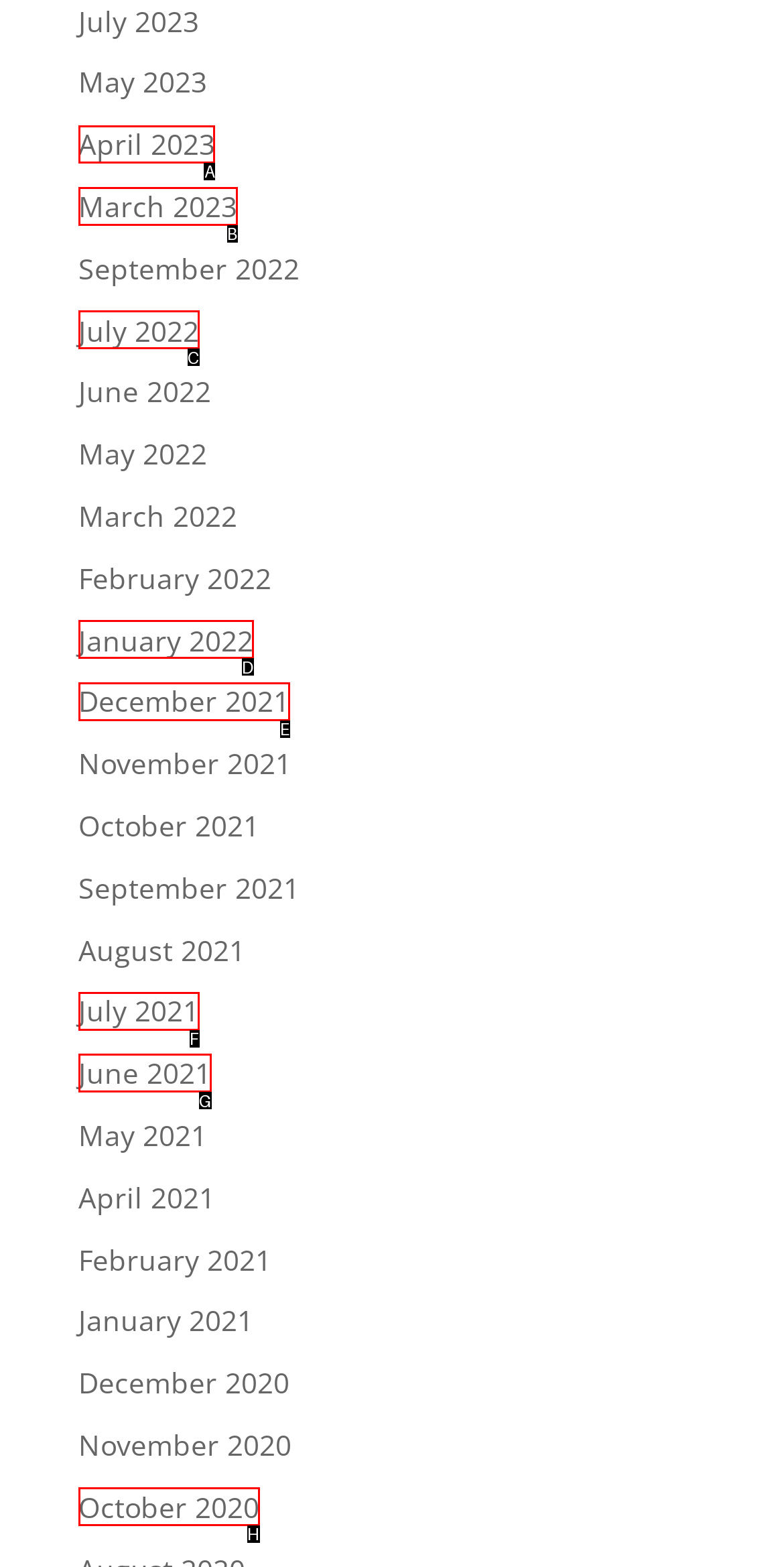For the instruction: view April 2023, determine the appropriate UI element to click from the given options. Respond with the letter corresponding to the correct choice.

A